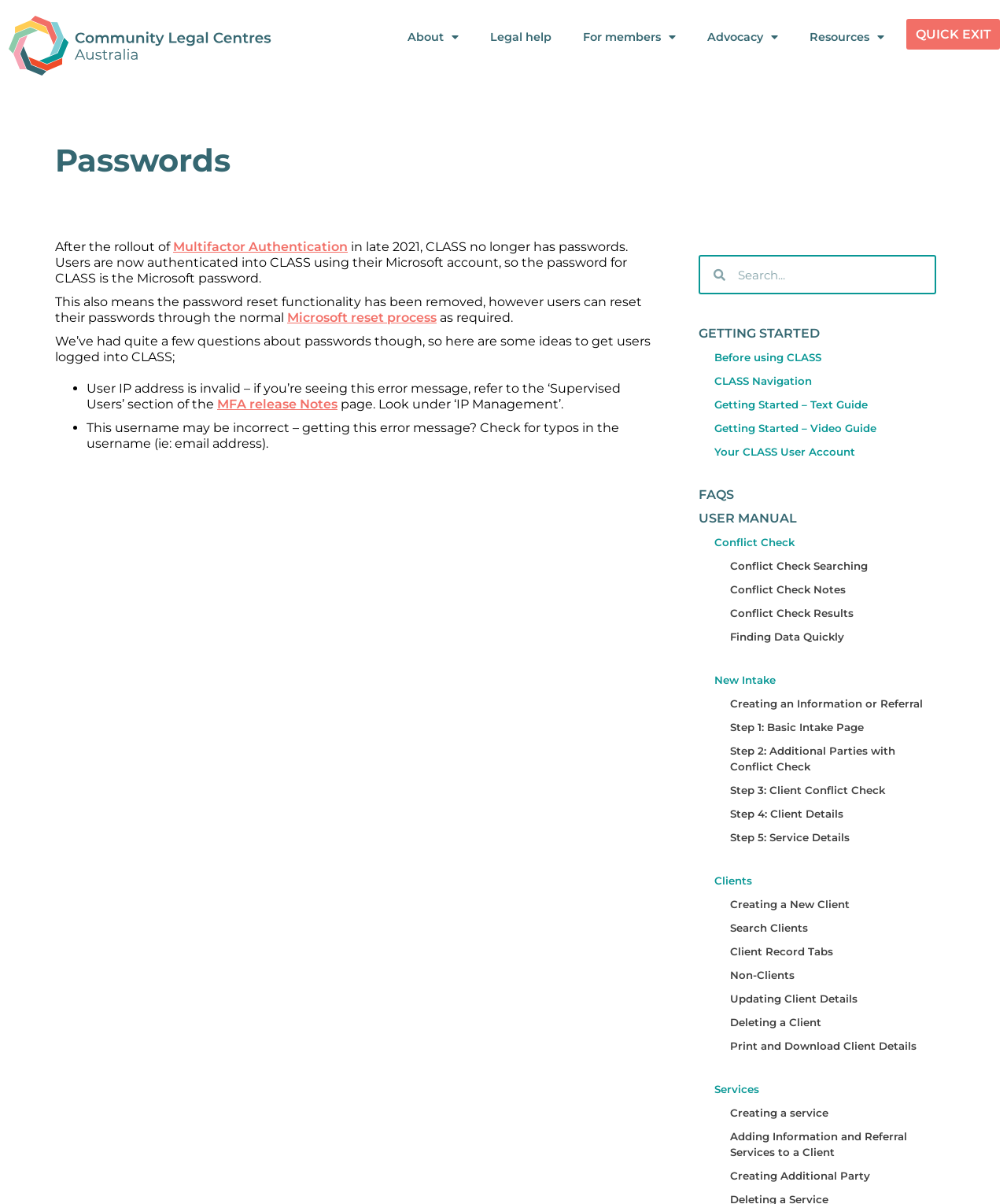Provide a single word or phrase answer to the question: 
What is the 'Conflict Check' feature used for?

Searching